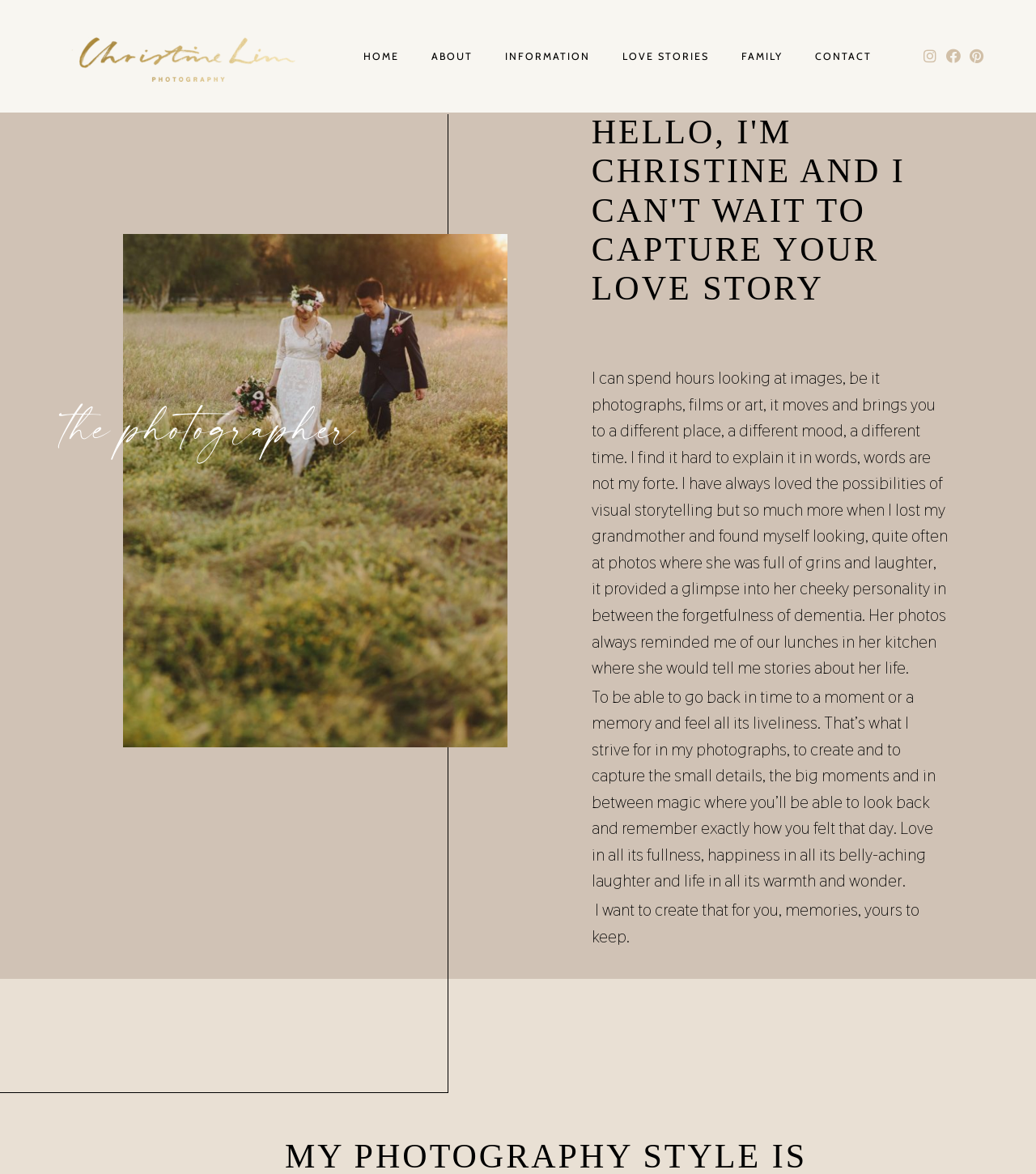What inspired the photographer to pursue visual storytelling? Observe the screenshot and provide a one-word or short phrase answer.

Her grandmother's photos